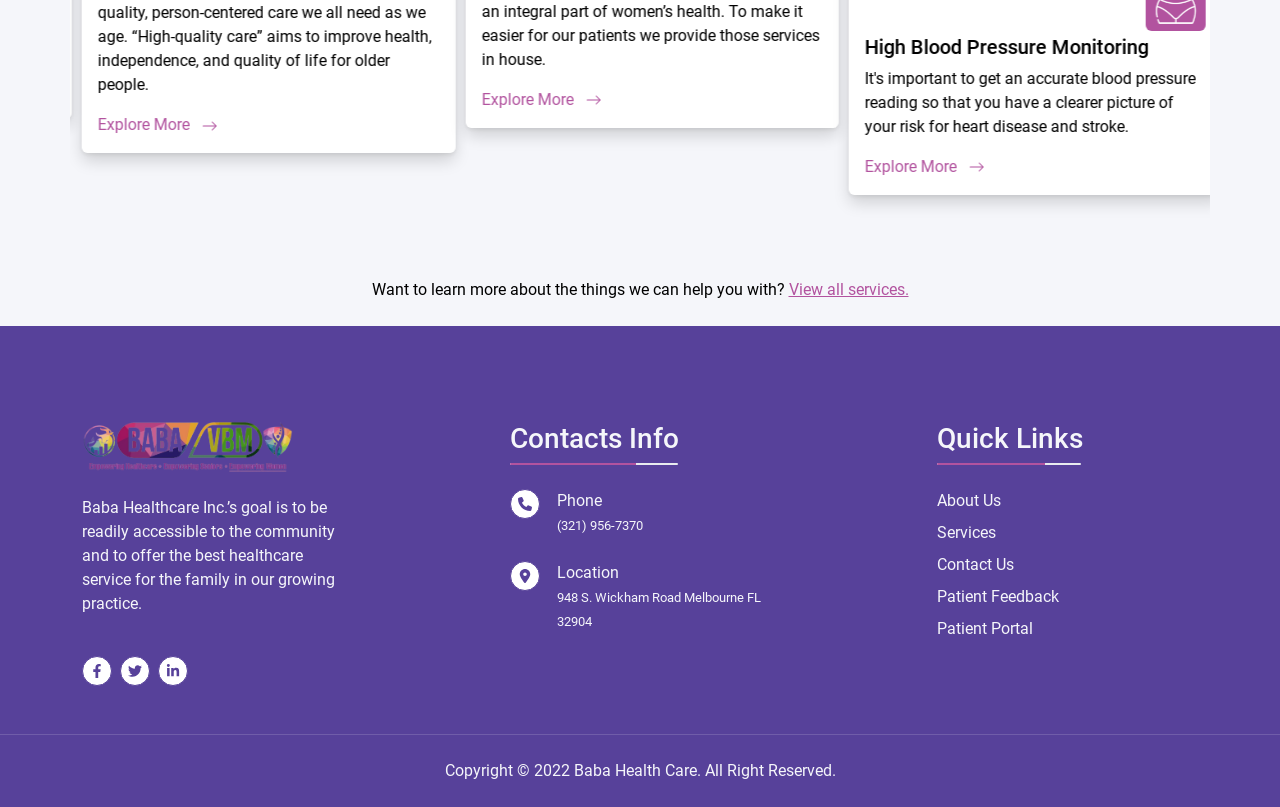Answer the question briefly using a single word or phrase: 
What are the quick links available on this website?

About Us, Services, Contact Us, Patient Feedback, Patient Portal